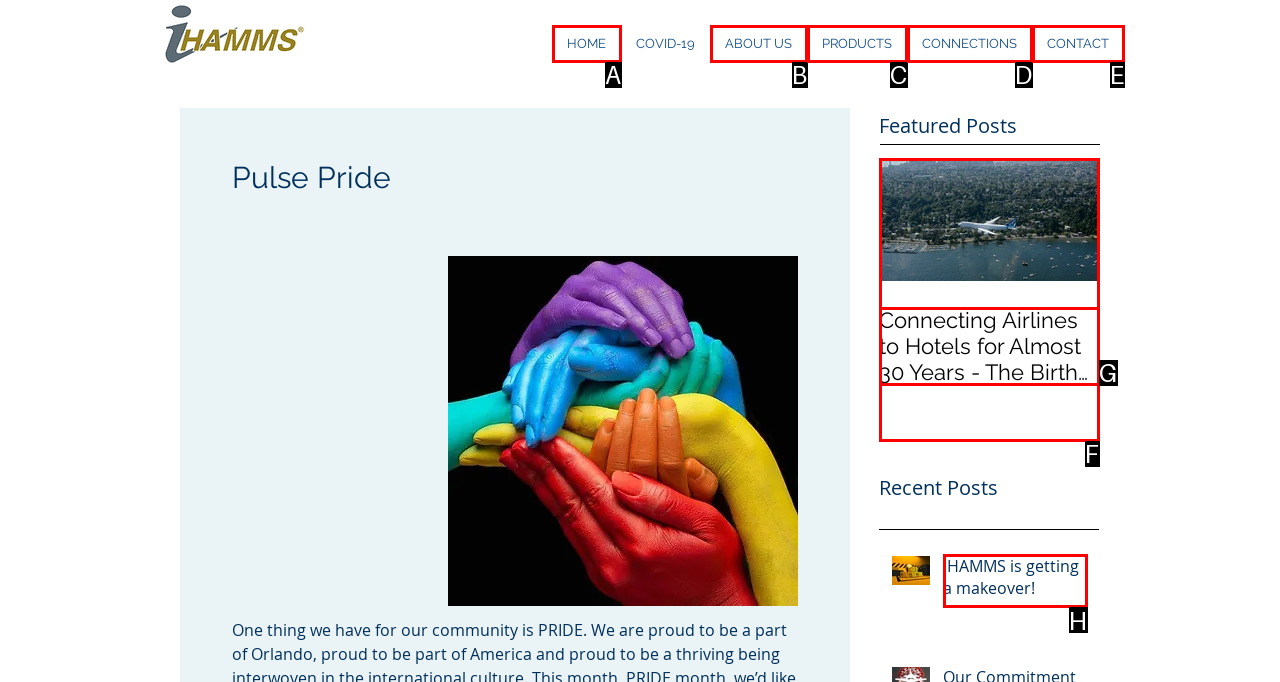Choose the UI element that best aligns with the description: iHAMMS is getting a makeover!
Respond with the letter of the chosen option directly.

H